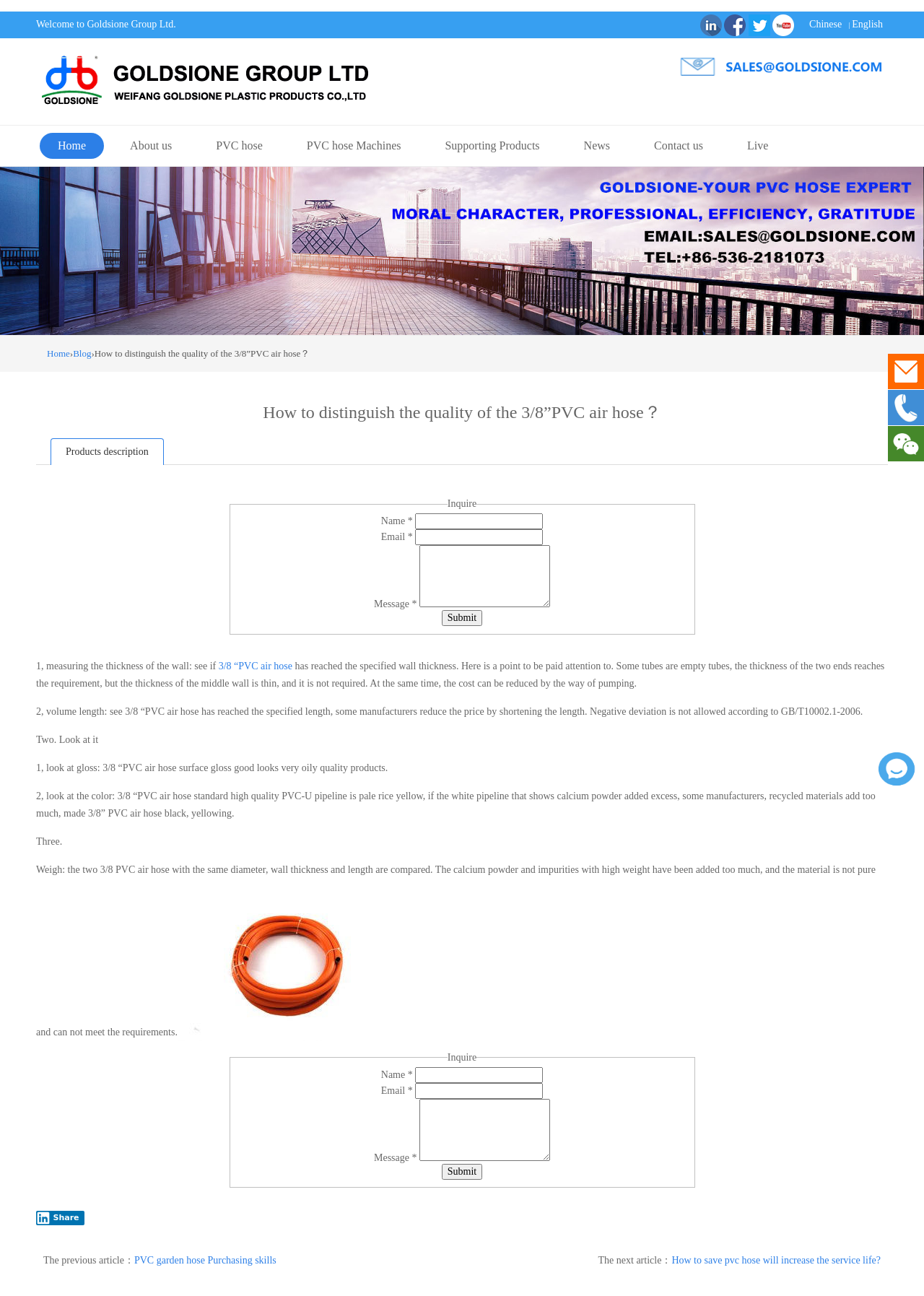Look at the image and write a detailed answer to the question: 
How many ways are mentioned to distinguish the quality of 3/8”PVC air hose?

The webpage mentions four ways to distinguish the quality of 3/8”PVC air hose: measuring the thickness of the wall, checking the volume length, looking at the gloss and color, and weighing the hose.